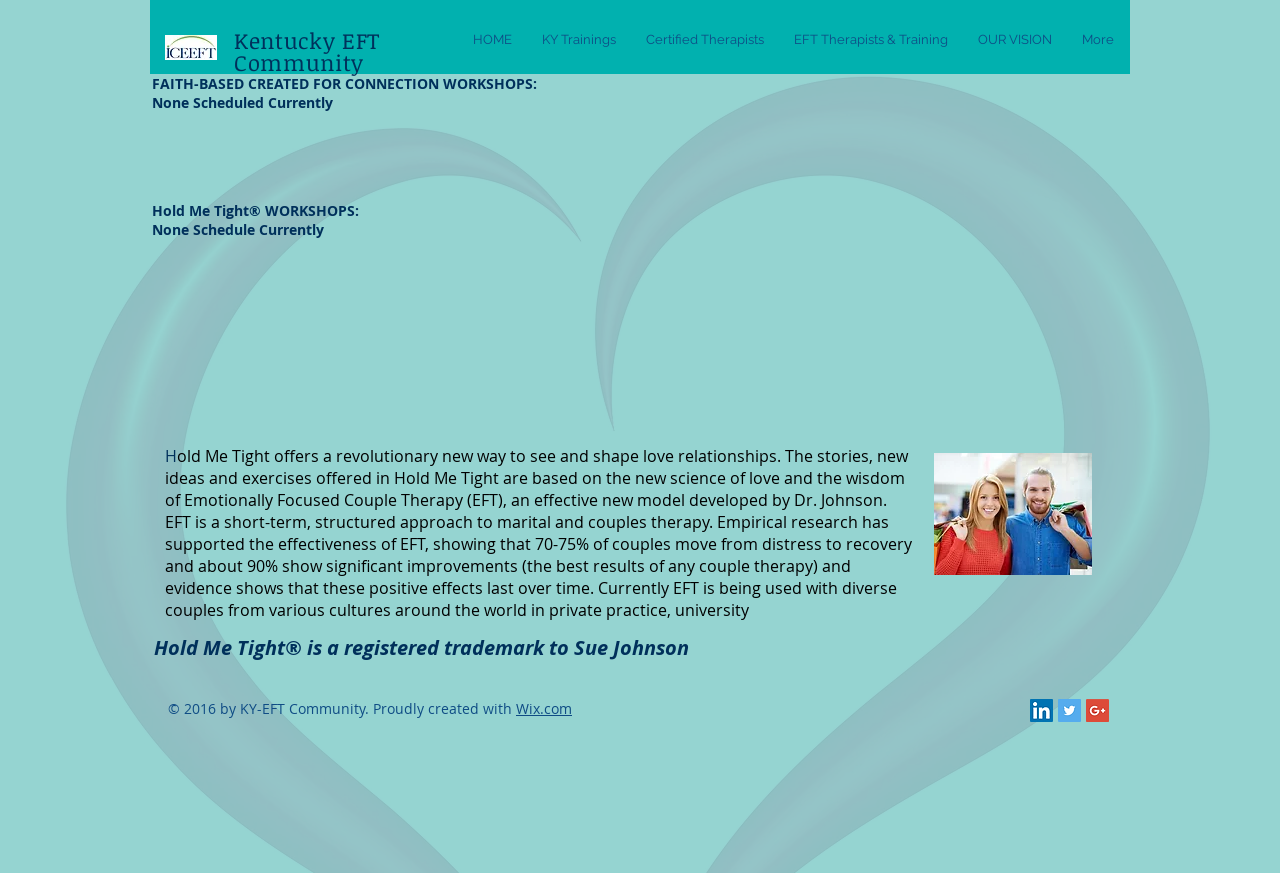Find the bounding box coordinates of the element to click in order to complete this instruction: "Go to HOME page". The bounding box coordinates must be four float numbers between 0 and 1, denoted as [left, top, right, bottom].

[0.358, 0.029, 0.412, 0.063]